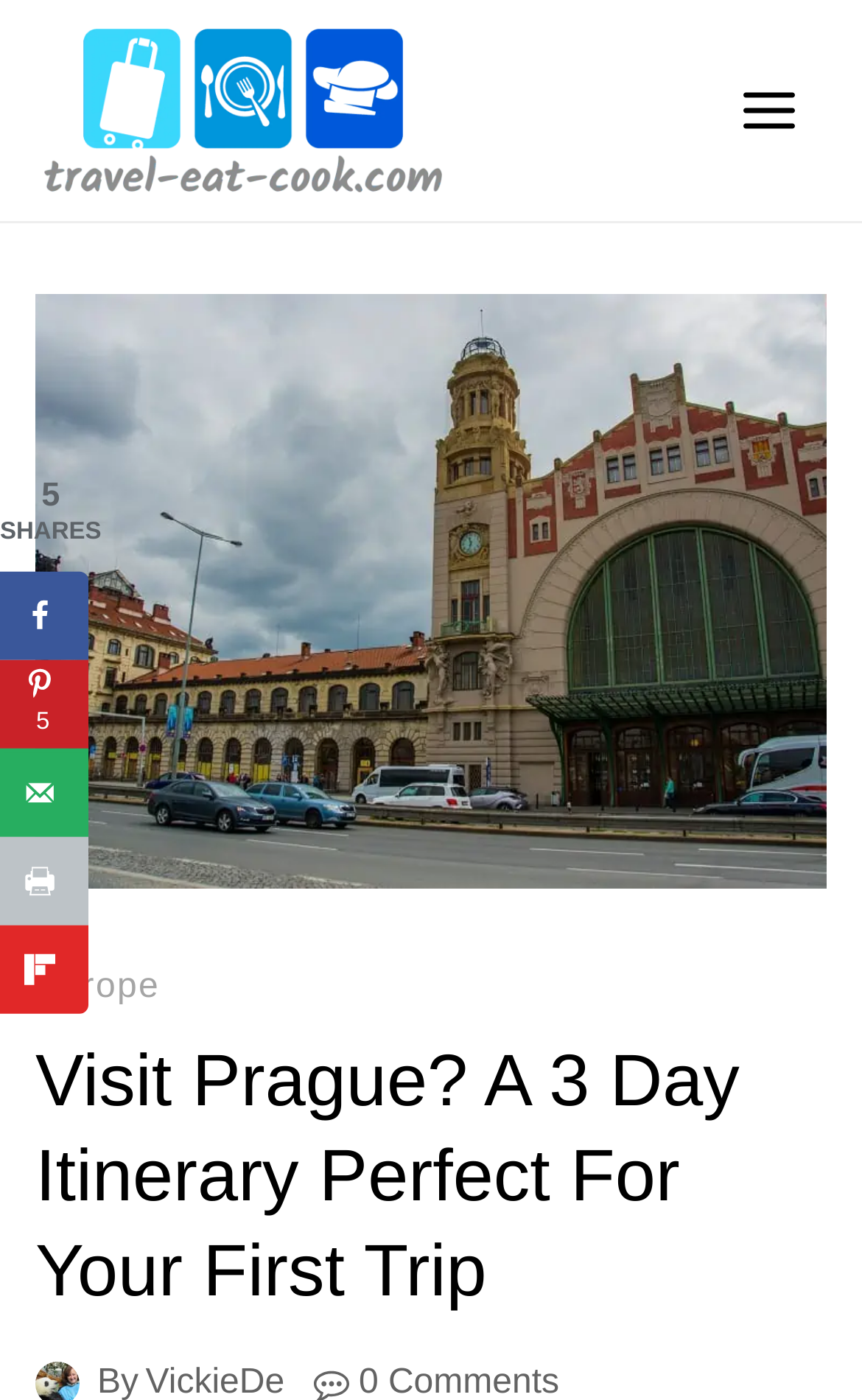How many times has the webpage been saved to Pinterest?
Please look at the screenshot and answer using one word or phrase.

5